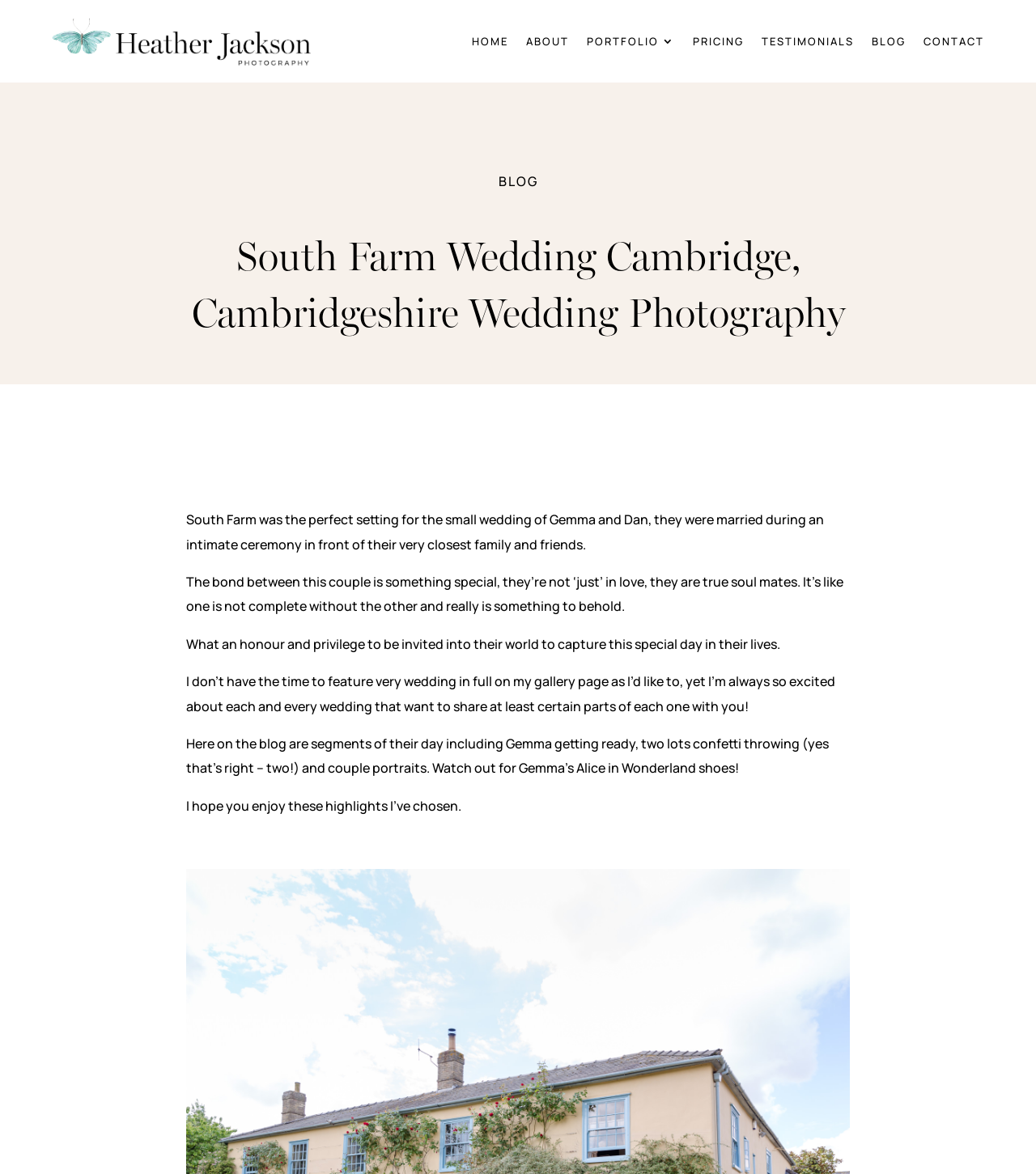Specify the bounding box coordinates of the element's region that should be clicked to achieve the following instruction: "contact us". The bounding box coordinates consist of four float numbers between 0 and 1, in the format [left, top, right, bottom].

[0.891, 0.009, 0.95, 0.061]